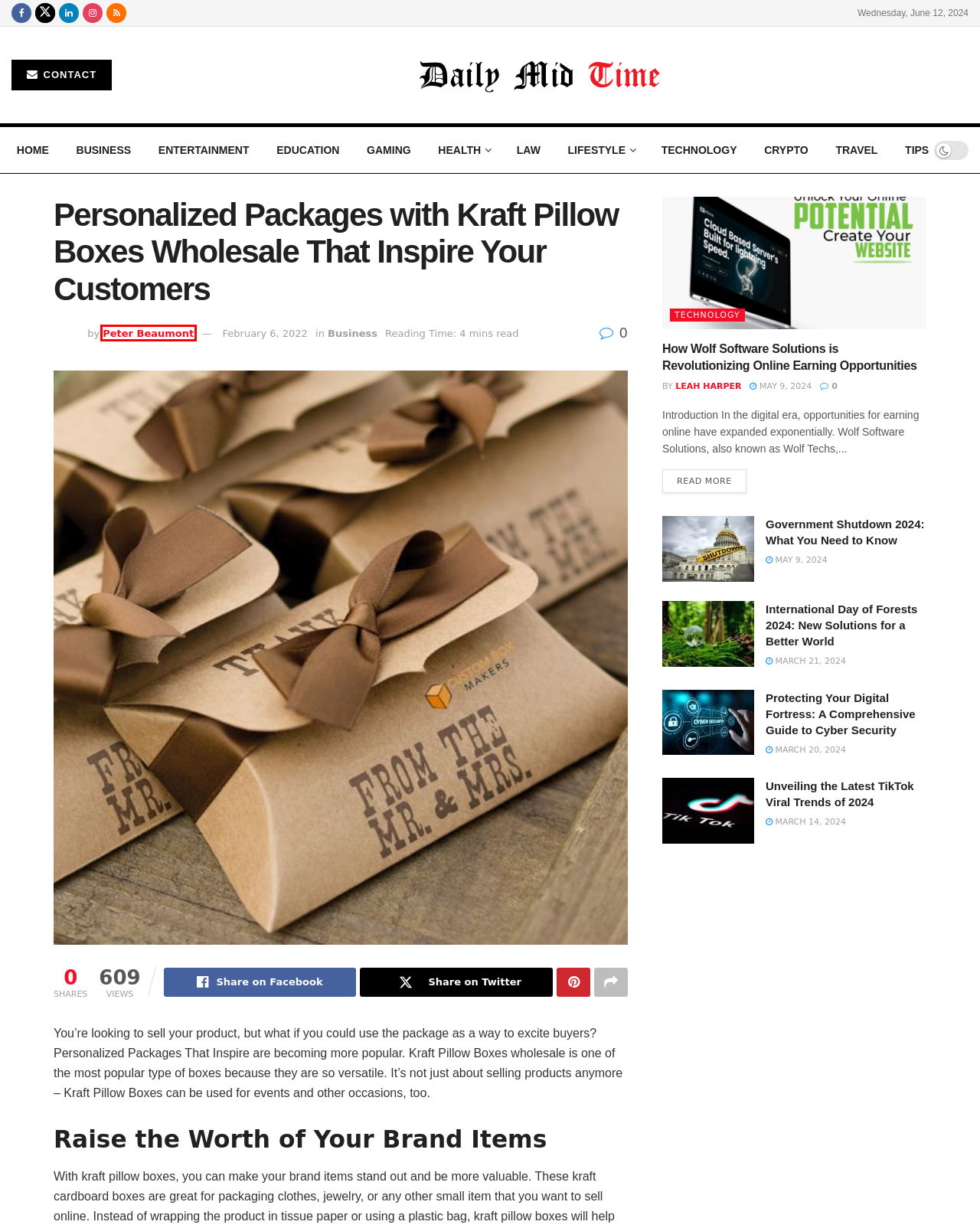You are presented with a screenshot of a webpage with a red bounding box. Select the webpage description that most closely matches the new webpage after clicking the element inside the red bounding box. The options are:
A. Peter Beaumont - DailyMidTime
B. Government Shutdown 2024: What You Need To Know
C. Tips - DailyMidTime
D. Crypto - DailyMidTime
E. International Day Of Forests 2024: New Solutions For A Better World
F. Unveiling The Latest TikTok Viral Trends Of 2024
G. Technology - DailyMidTime
H. Education - DailyMidTime

A